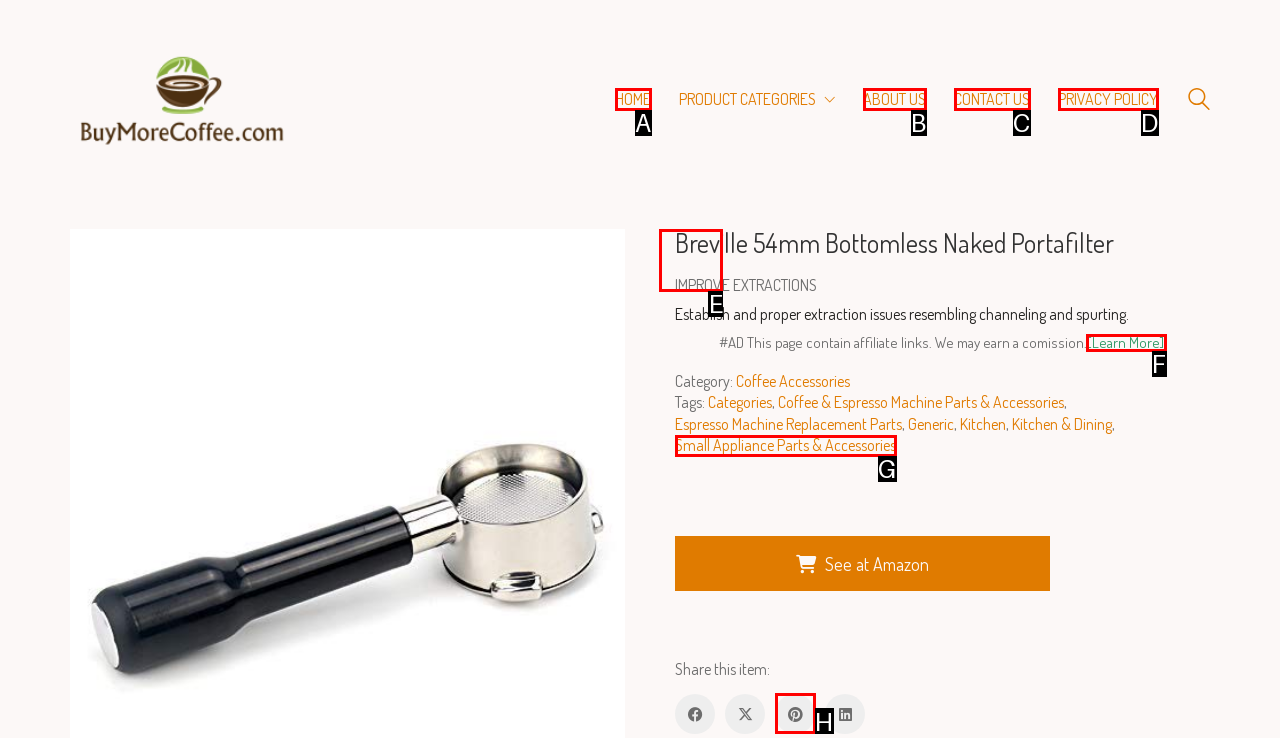For the task: Learn more about affiliate links, specify the letter of the option that should be clicked. Answer with the letter only.

F